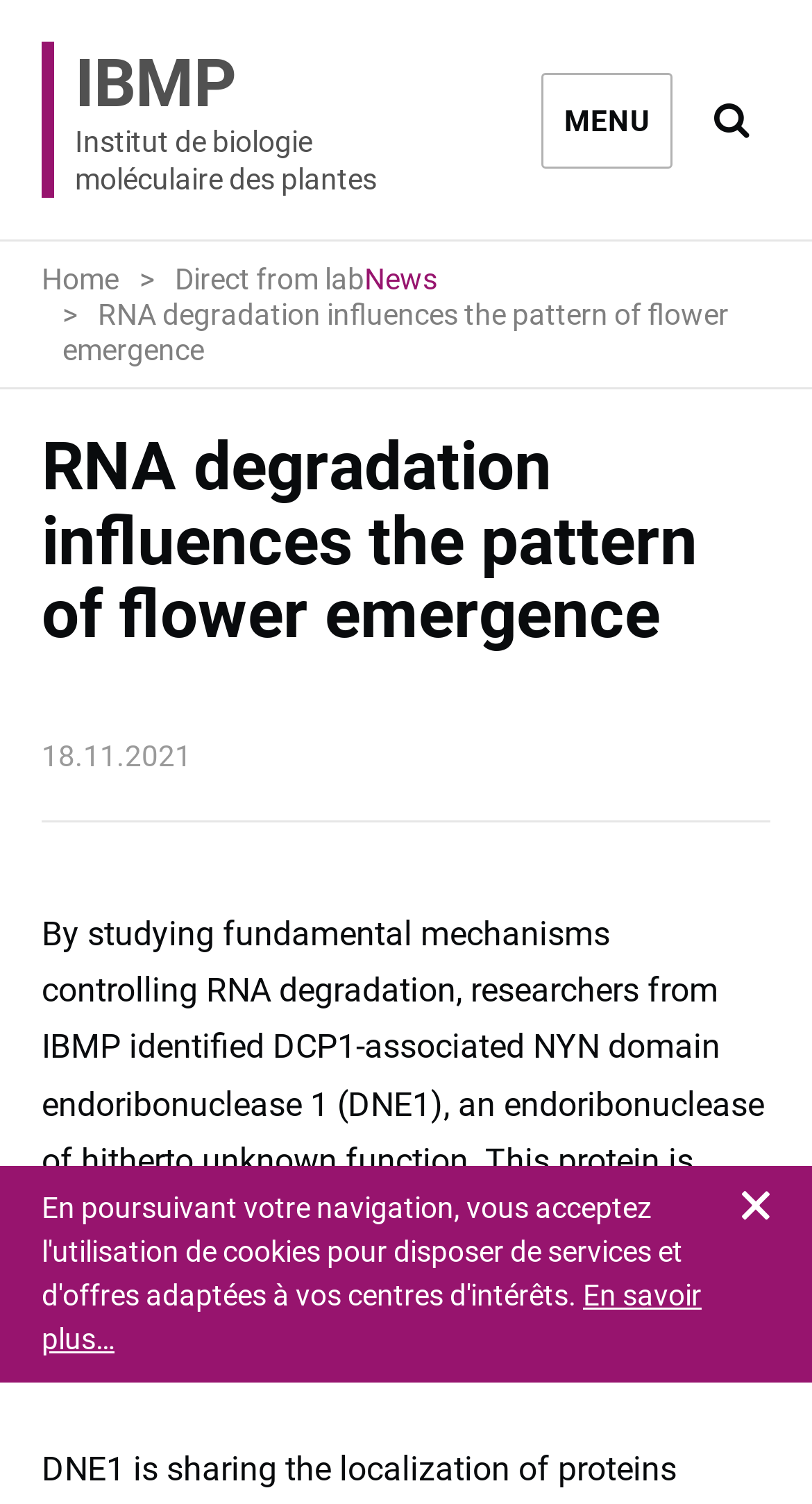What is the scope of DNE1's function?
Please ensure your answer is as detailed and informative as possible.

The scope of DNE1's function can be inferred from the text that states it is 'highly conserved from basal algae to flowering plants, suggesting an important function in the plant kingdom'.